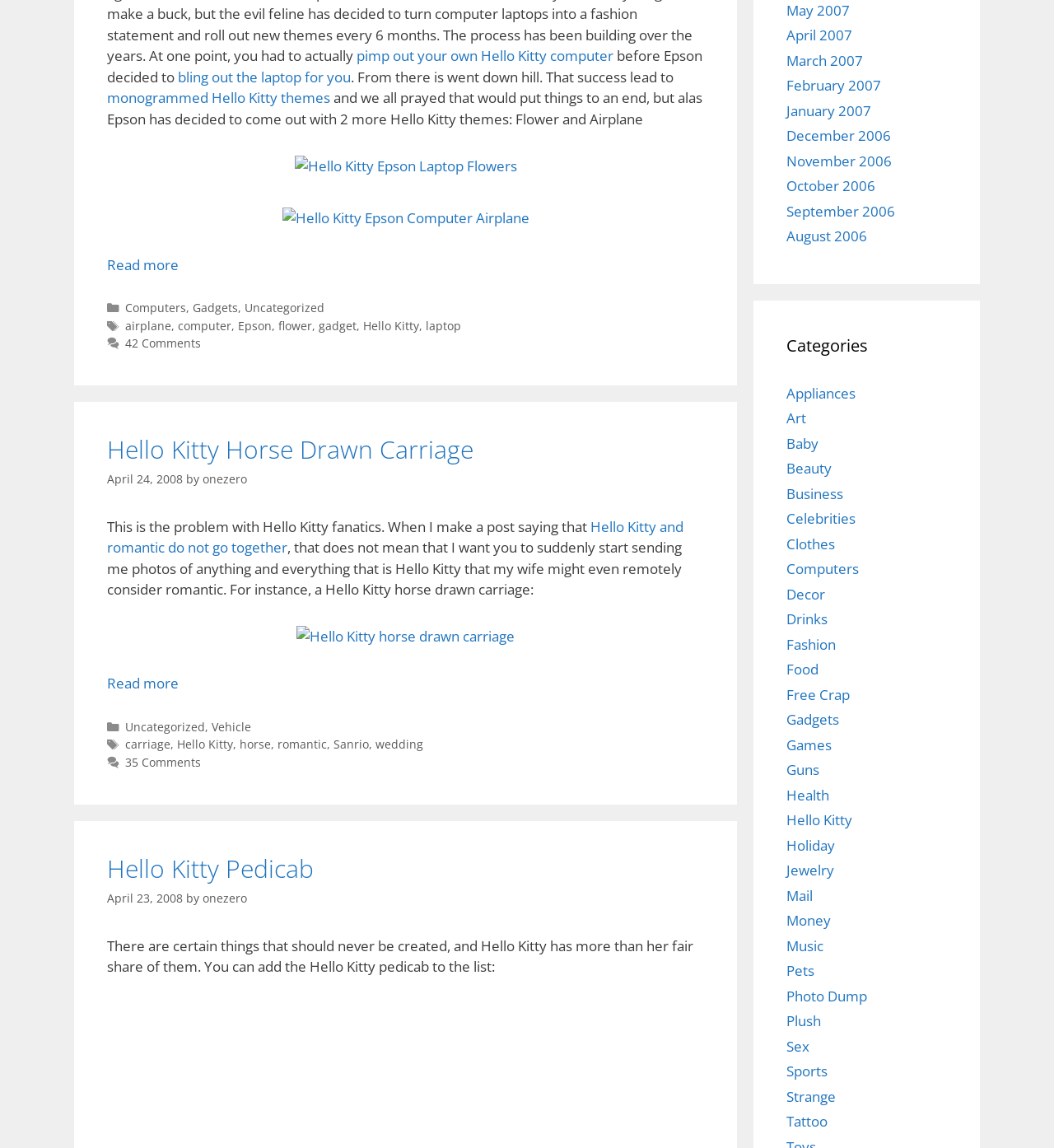Locate the bounding box of the UI element based on this description: "March 2007". Provide four float numbers between 0 and 1 as [left, top, right, bottom].

[0.746, 0.044, 0.819, 0.061]